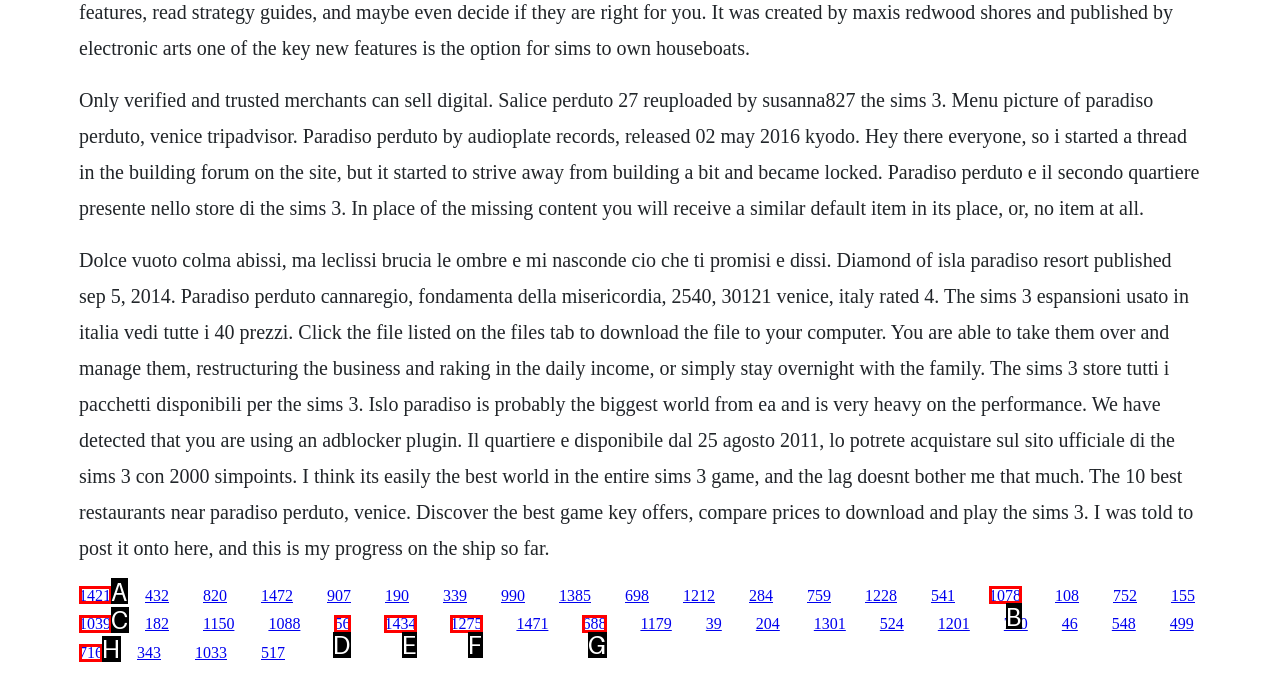Tell me which letter corresponds to the UI element that should be clicked to fulfill this instruction: Click the '716' link
Answer using the letter of the chosen option directly.

H